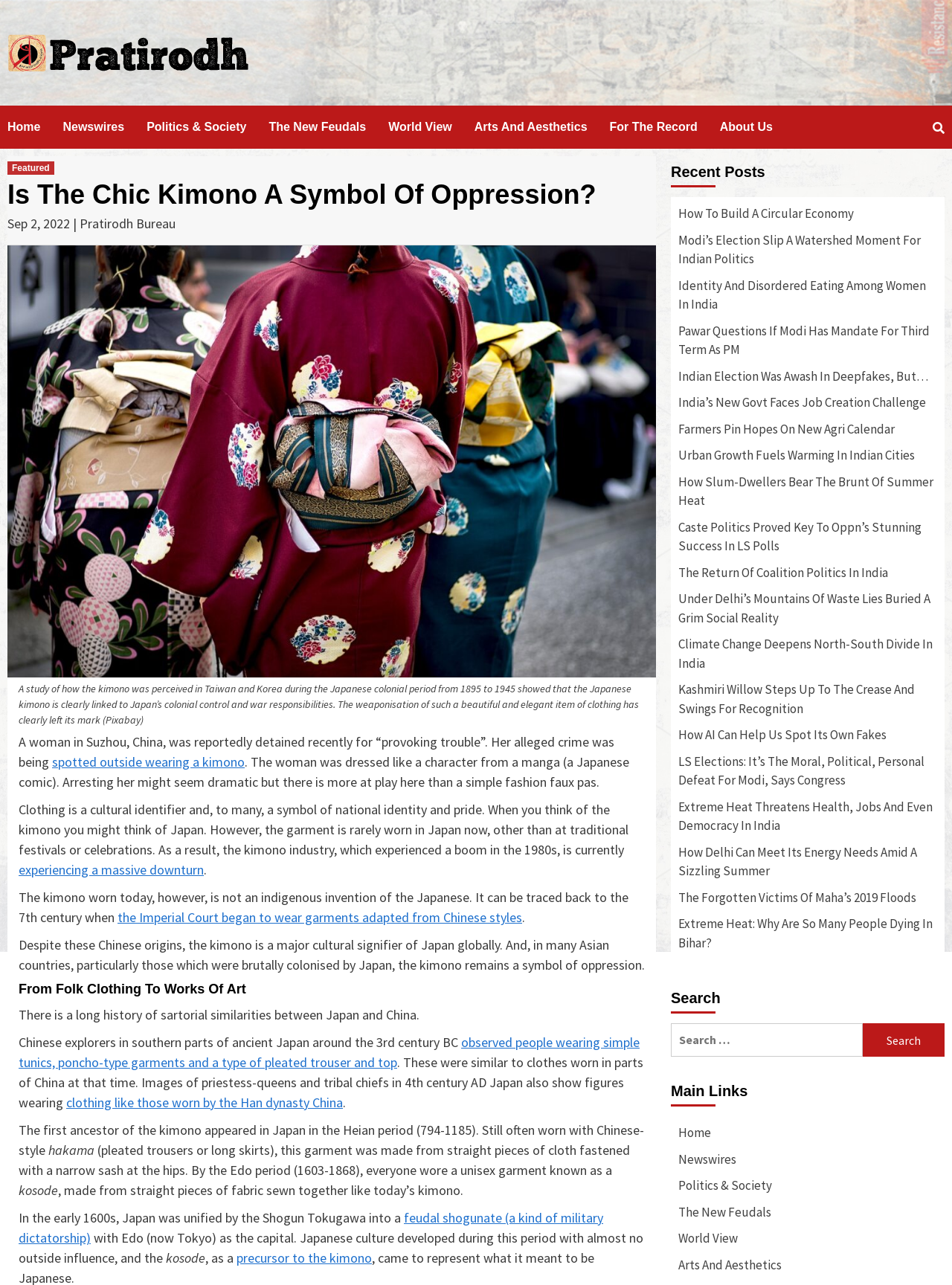Respond with a single word or phrase to the following question: What is the date of the article?

Sep 2, 2022